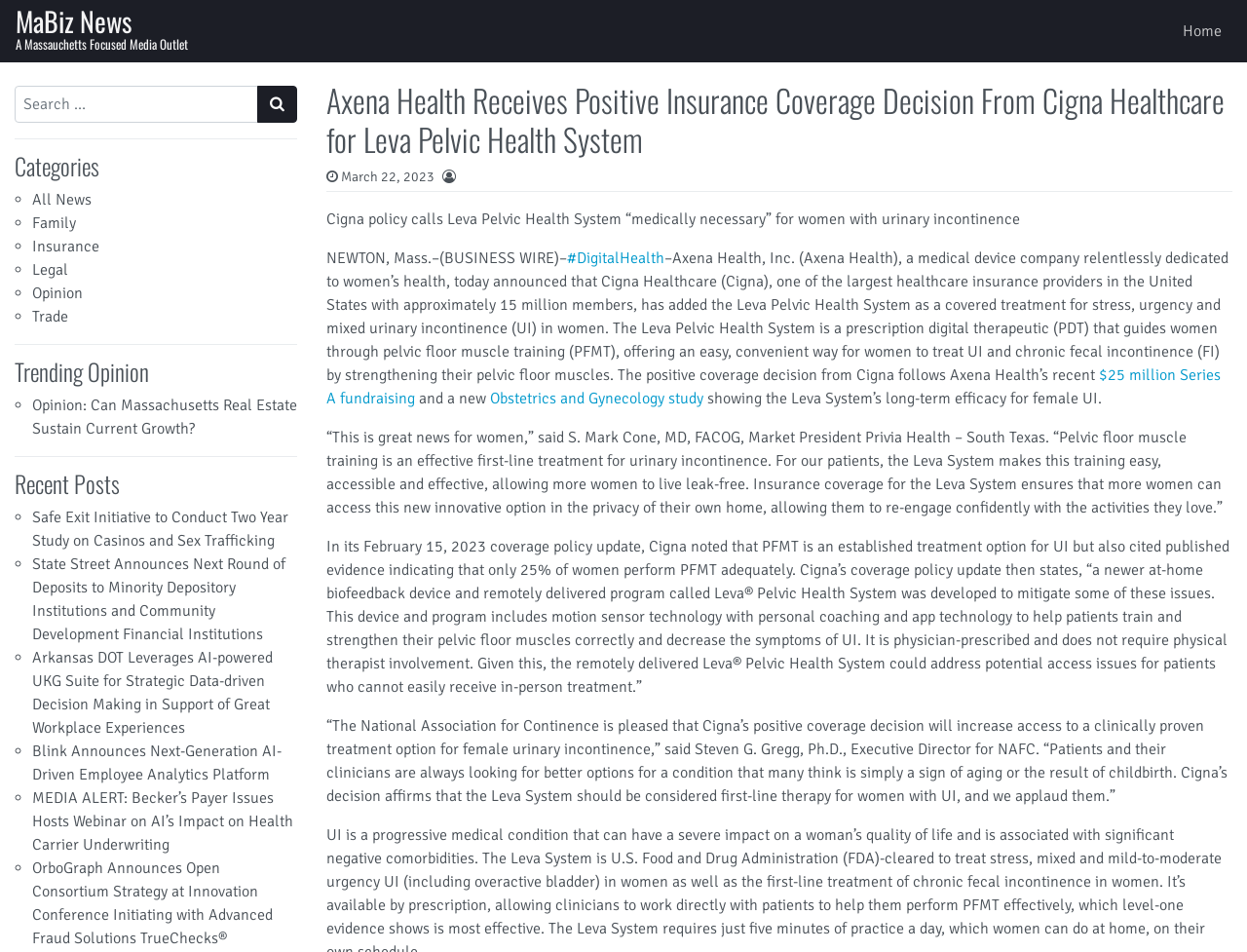What is the name of the media outlet?
Ensure your answer is thorough and detailed.

I found the answer by looking at the navigation section of the webpage, where it says 'MaBiz News' as a link.